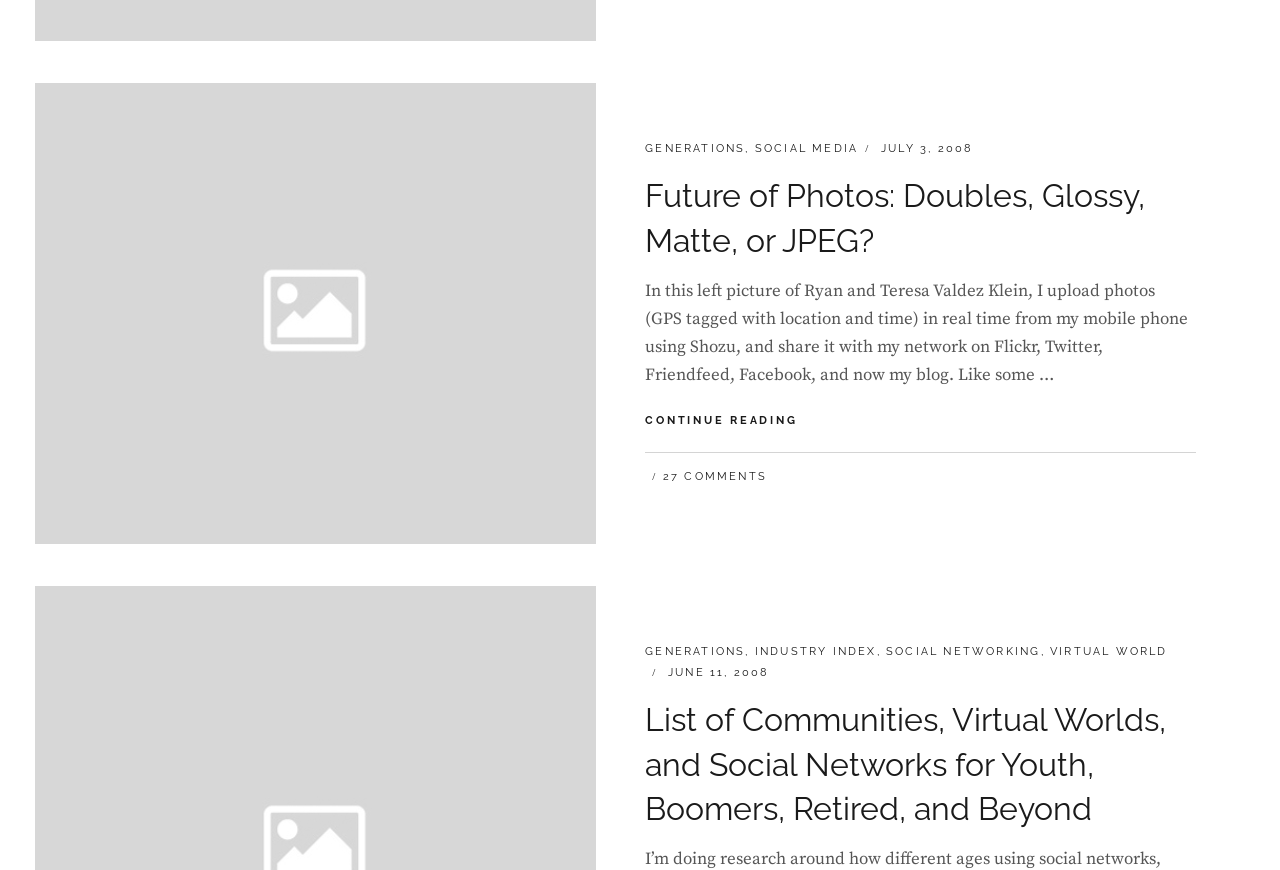When was the first article posted?
We need a detailed and exhaustive answer to the question. Please elaborate.

The first article has a 'POSTED ON' section followed by a link 'JULY 3, 2008', which indicates the posting date of the article.